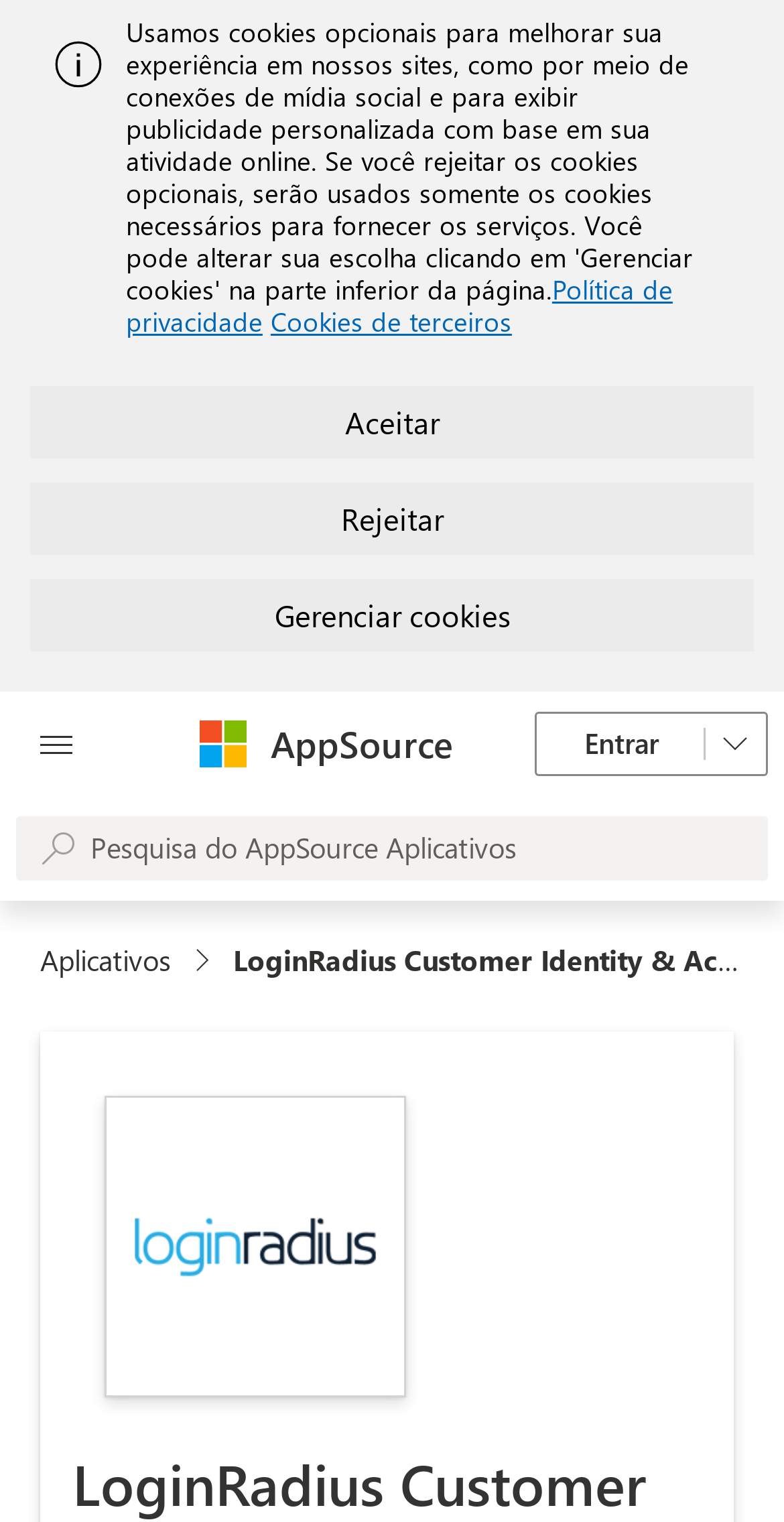Can you pinpoint the bounding box coordinates for the clickable element required for this instruction: "Open all panels"? The coordinates should be four float numbers between 0 and 1, i.e., [left, top, right, bottom].

[0.021, 0.454, 0.123, 0.523]